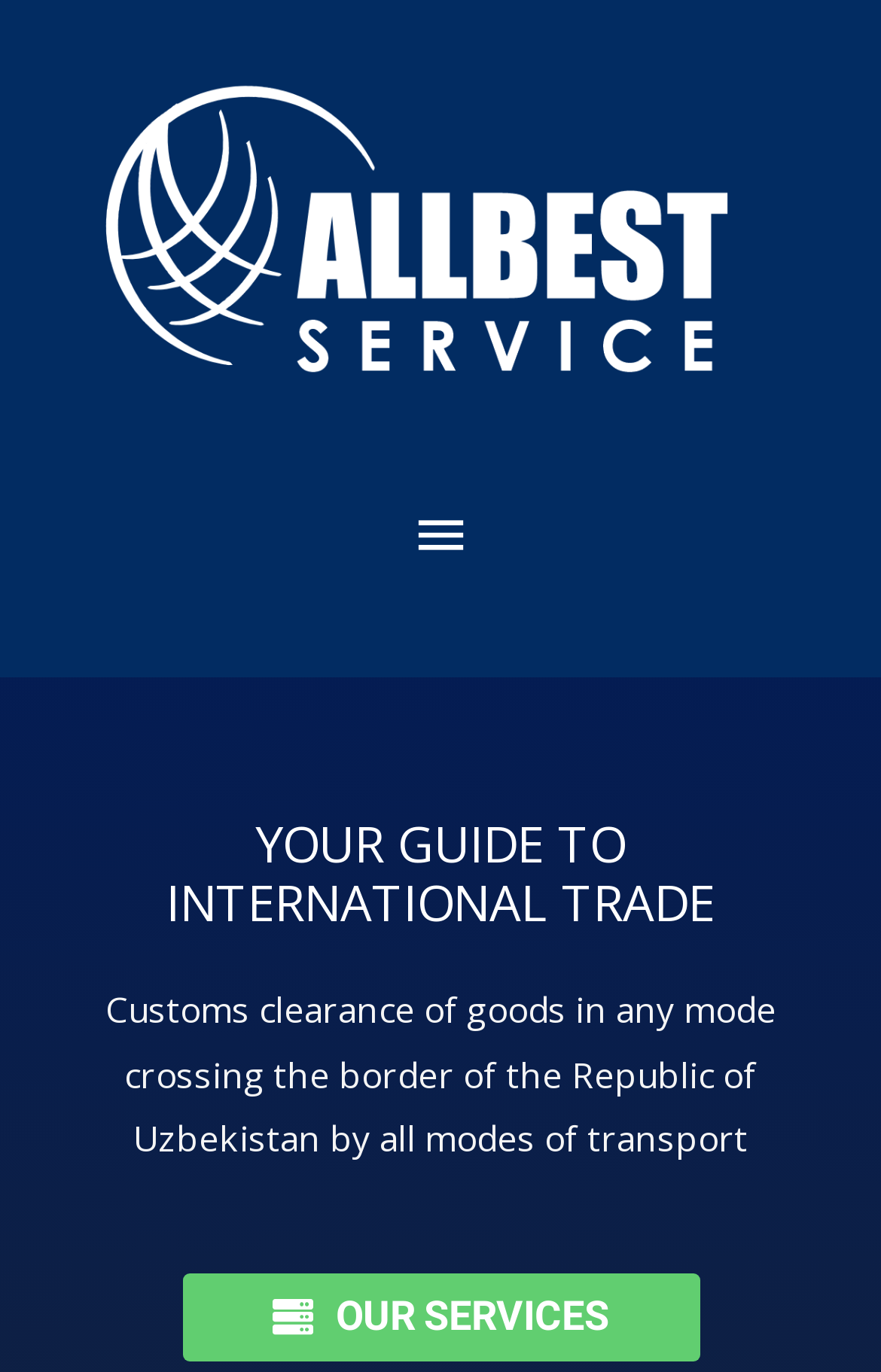Find the bounding box coordinates for the HTML element described as: "OUR SERVICES". The coordinates should consist of four float values between 0 and 1, i.e., [left, top, right, bottom].

[0.206, 0.928, 0.794, 0.992]